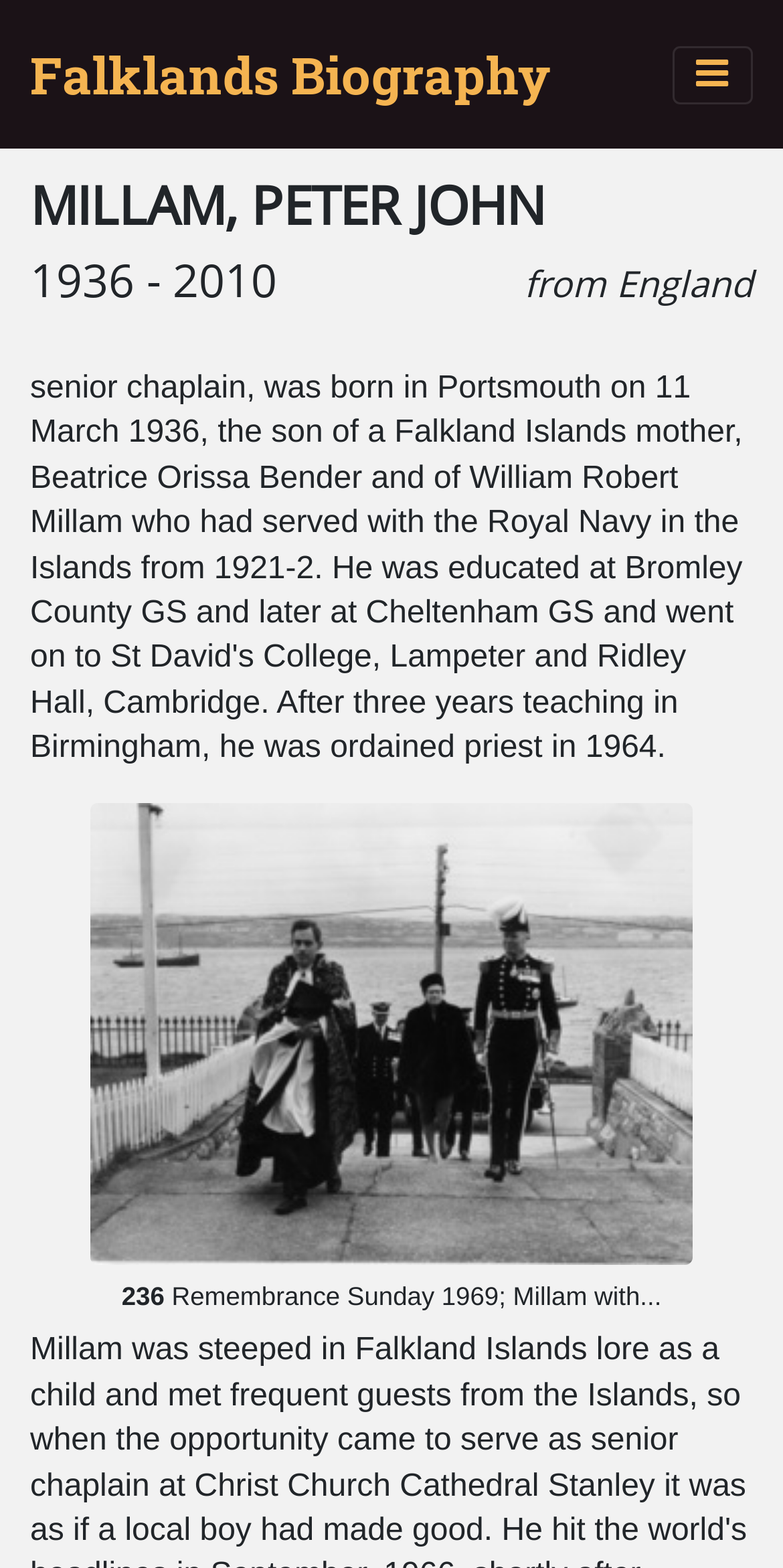What is the purpose of the button with the icon ''?
Using the image, give a concise answer in the form of a single word or short phrase.

Share or expand